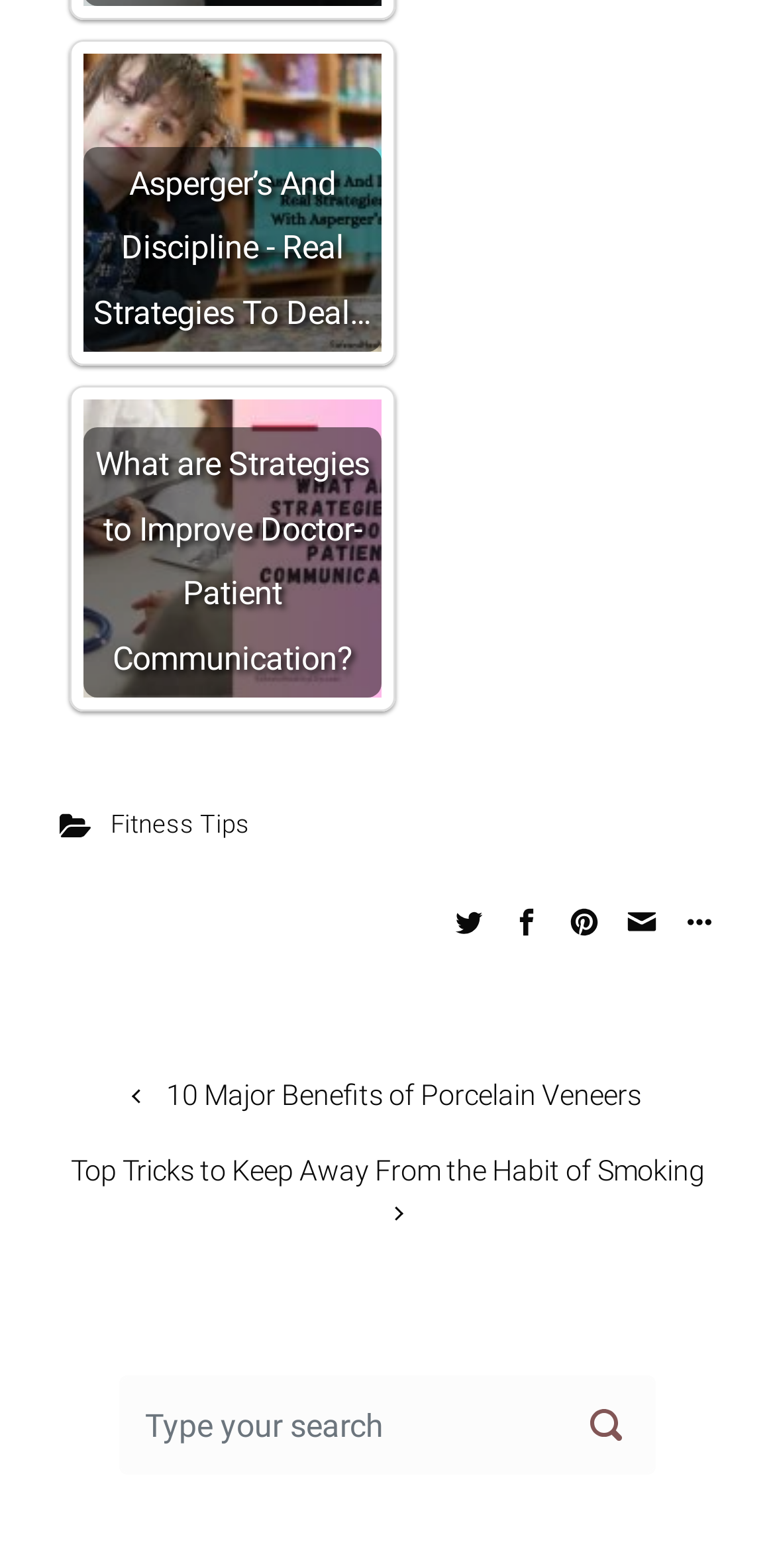How many images are there on the webpage? From the image, respond with a single word or brief phrase.

2